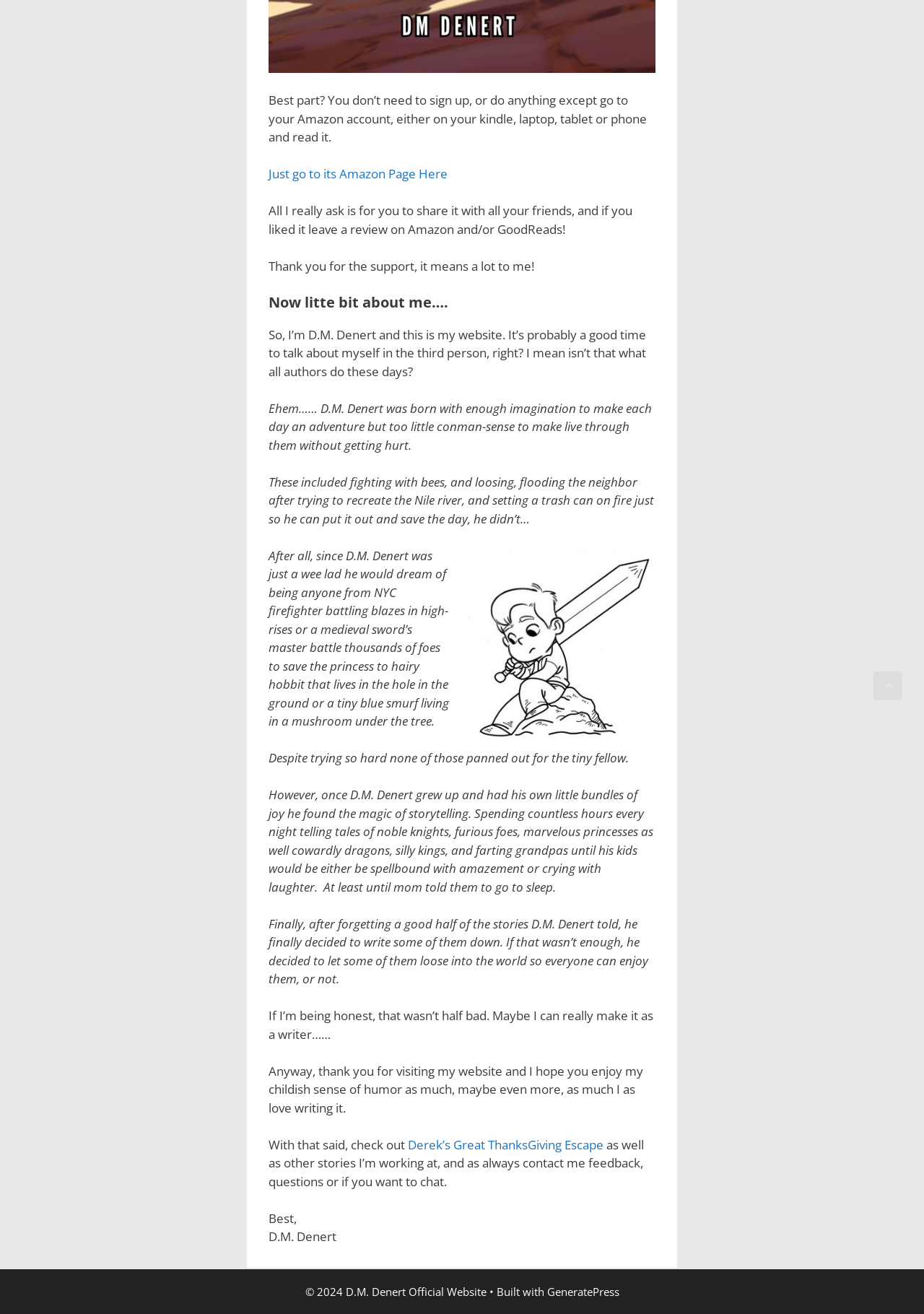Provide a short answer to the following question with just one word or phrase: What is the author's occupation?

Writer